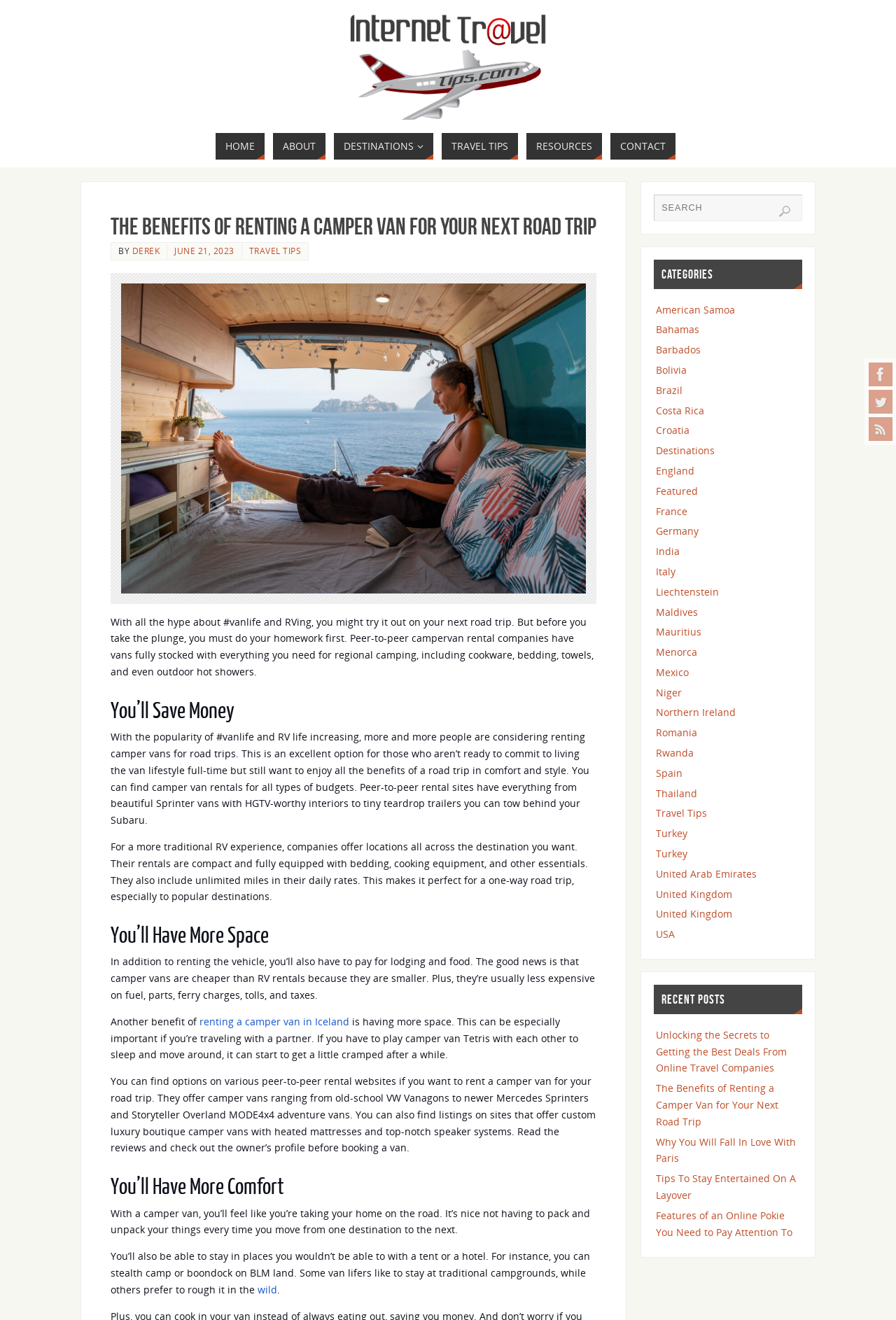Determine the bounding box coordinates for the area that needs to be clicked to fulfill this task: "Search for travel tips". The coordinates must be given as four float numbers between 0 and 1, i.e., [left, top, right, bottom].

[0.73, 0.147, 0.895, 0.167]